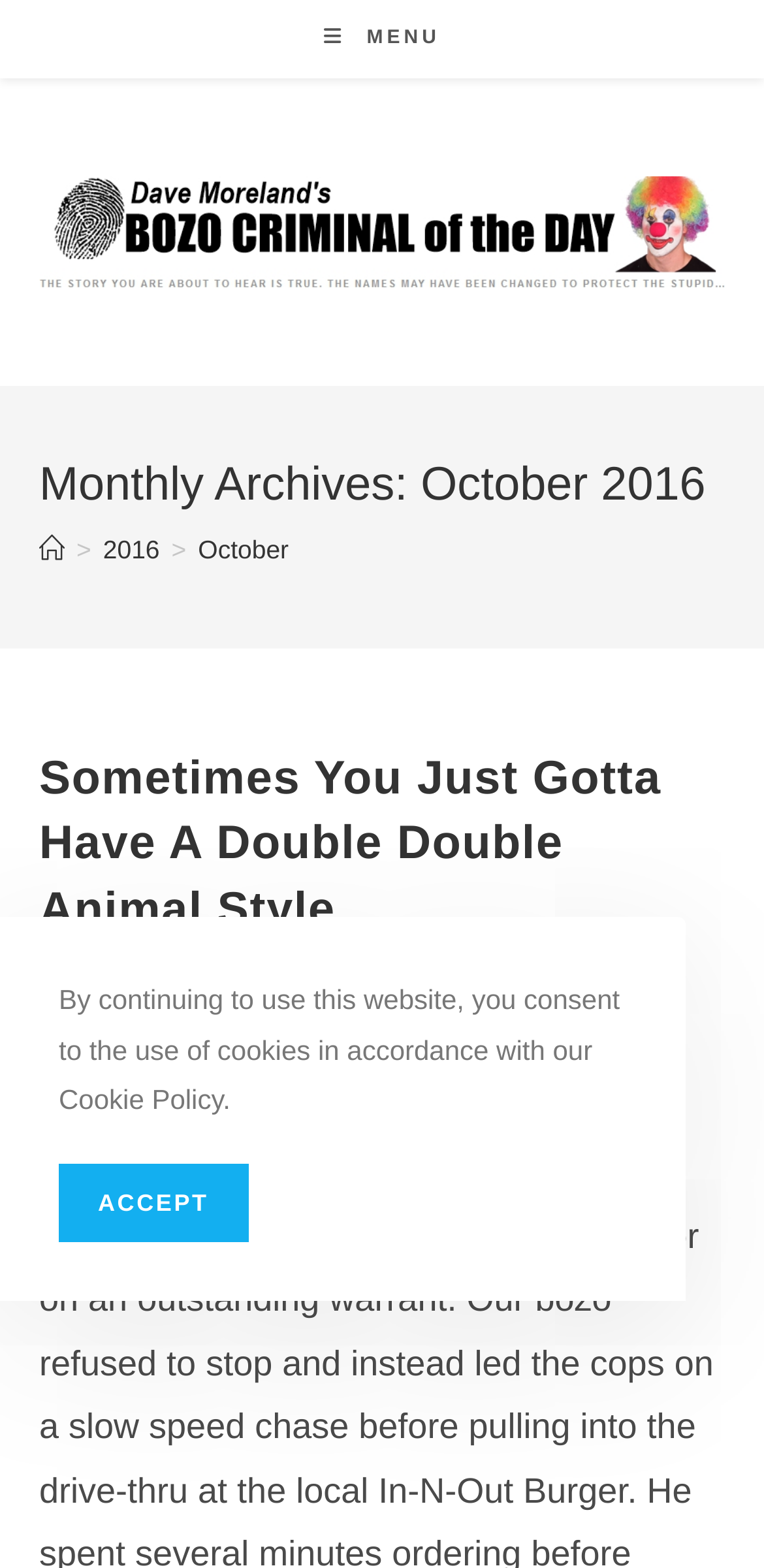Please find the bounding box coordinates (top-left x, top-left y, bottom-right x, bottom-right y) in the screenshot for the UI element described as follows: Menu Close

[0.424, 0.0, 0.576, 0.05]